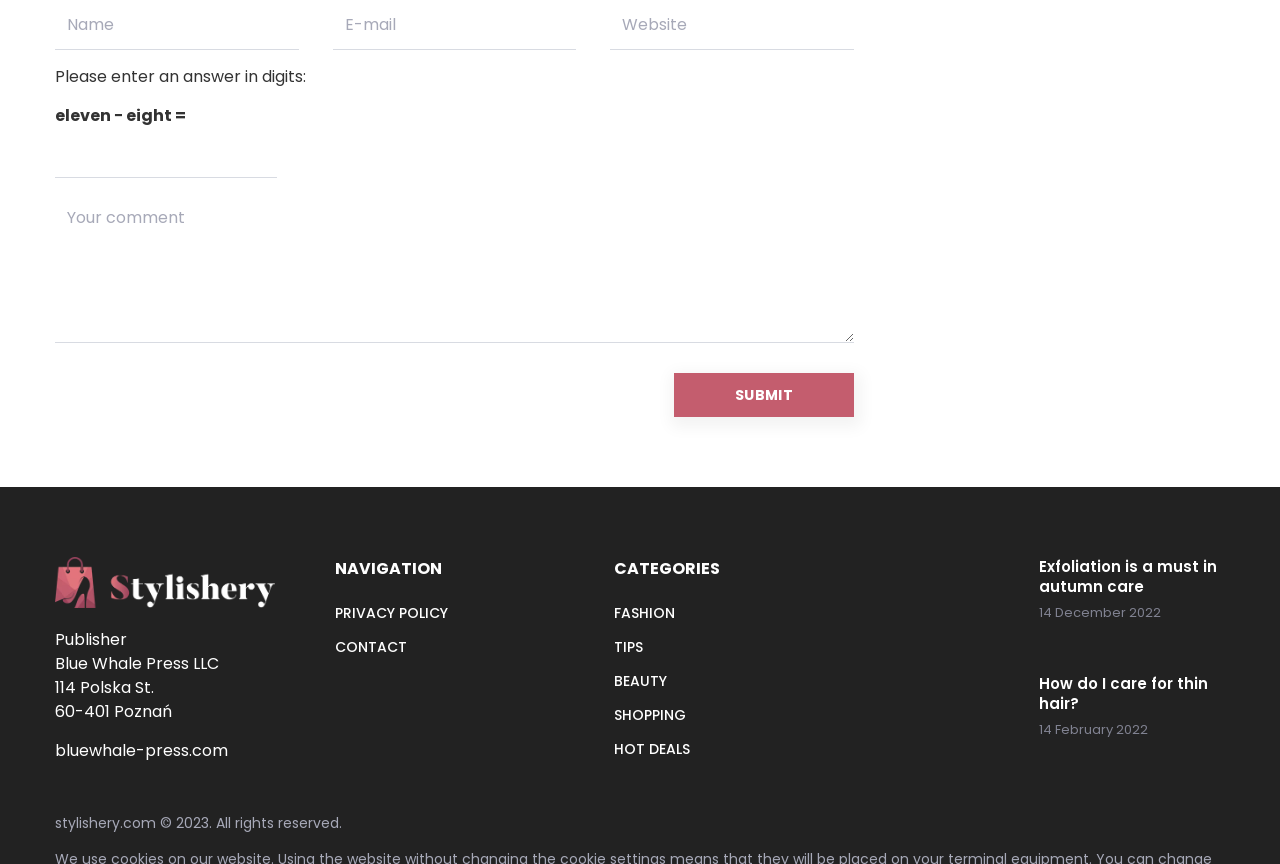Pinpoint the bounding box coordinates of the clickable element to carry out the following instruction: "Click the Submit button."

[0.527, 0.432, 0.667, 0.483]